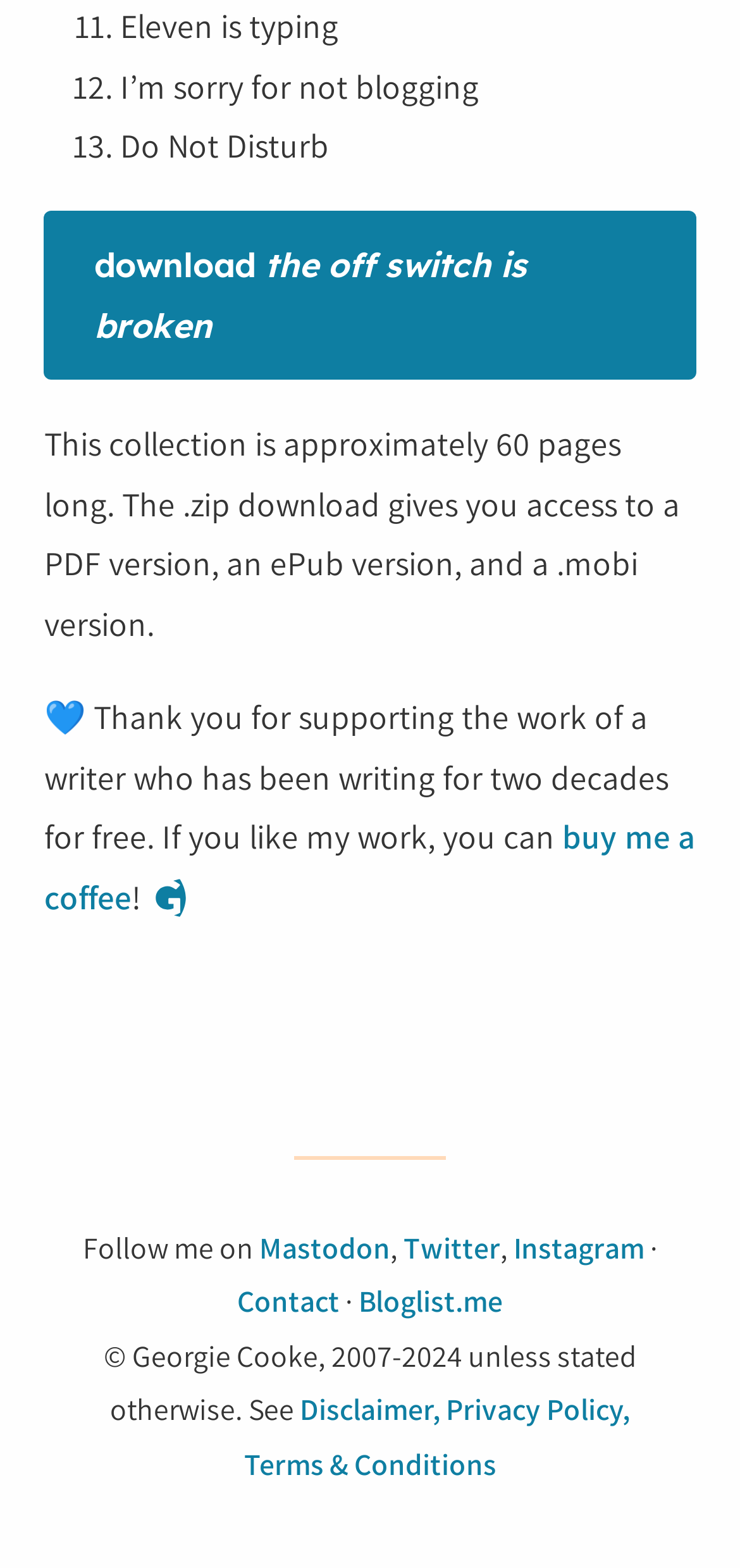Identify the bounding box coordinates of the specific part of the webpage to click to complete this instruction: "read disclaimer and terms".

[0.329, 0.887, 0.851, 0.947]